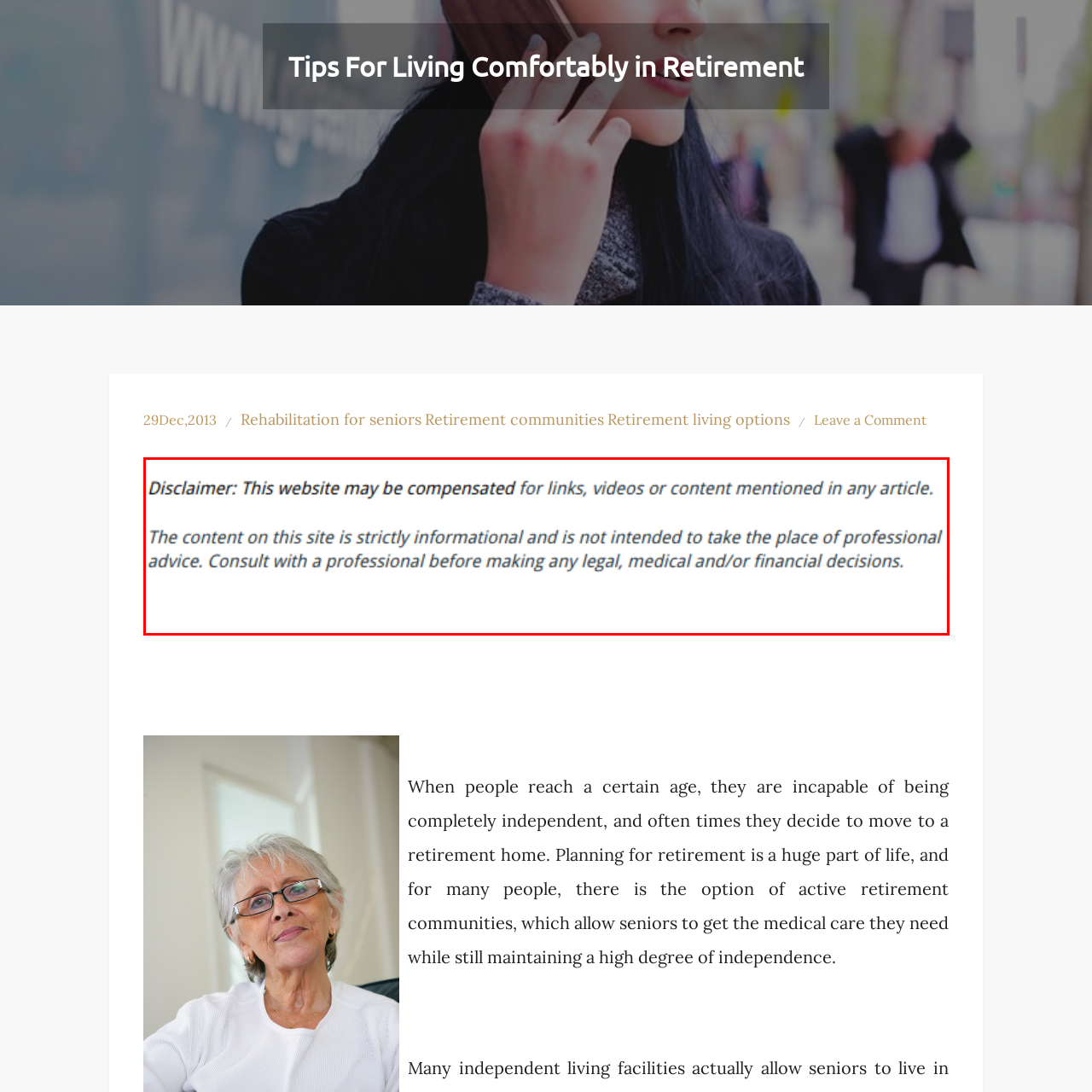Generate a detailed caption for the picture that is marked by the red rectangle.

The image accompanies an article titled "Tips For Living Comfortably in Retirement," which provides insights into the transition to retirement communities for seniors. It emphasizes the importance of planning for retirement and how many individuals opt for settings that balance necessary medical care with continued independence. The content aims to inform readers about the different living options available, highlighting active retirement communities where seniors can receive support while enjoying a fulfilling lifestyle. Additionally, a disclaimer at the bottom emphasizes that the site’s content serves informational purposes and should not replace professional advice.